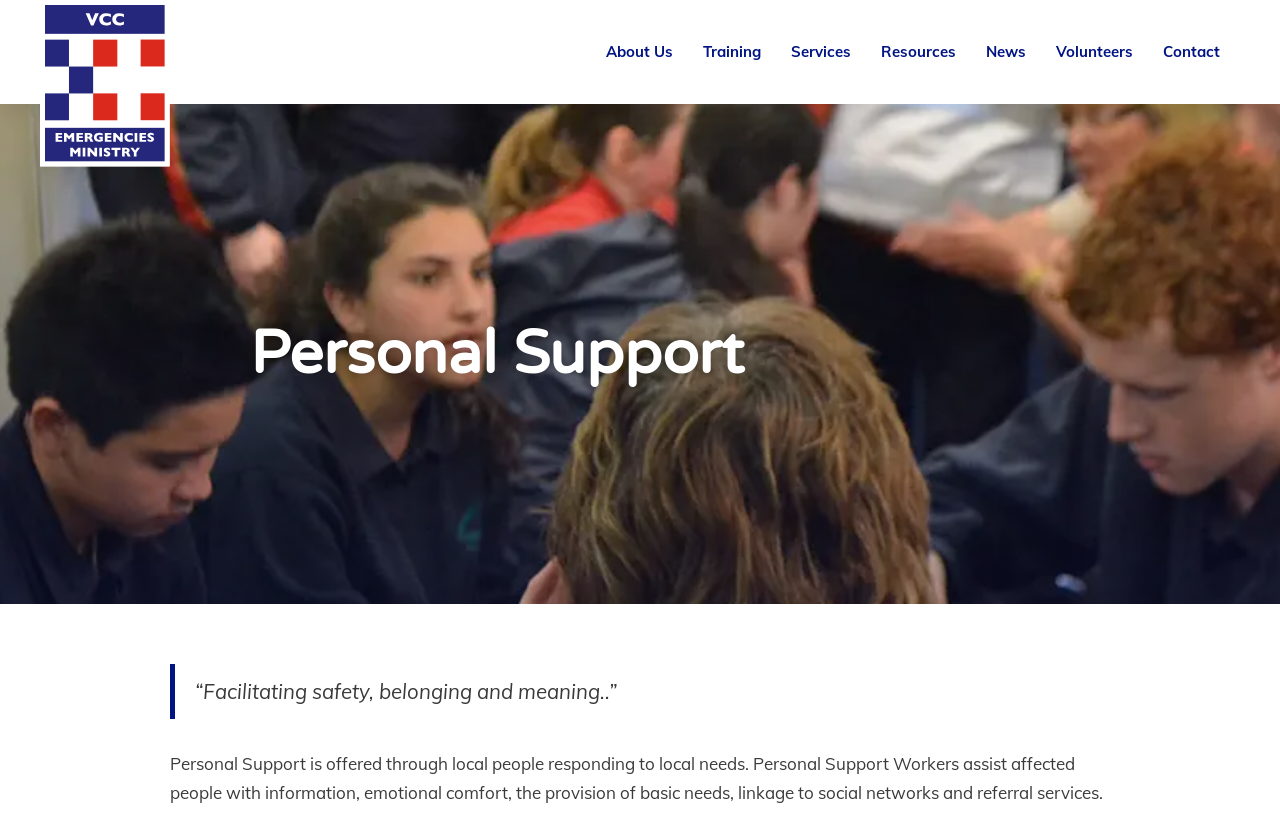What is the tone of the webpage?
Please use the image to provide an in-depth answer to the question.

The tone of the webpage is supportive and caring, as it describes the services provided by Personal Support Workers to assist affected people. The language used is gentle and comforting, suggesting a supportive tone.